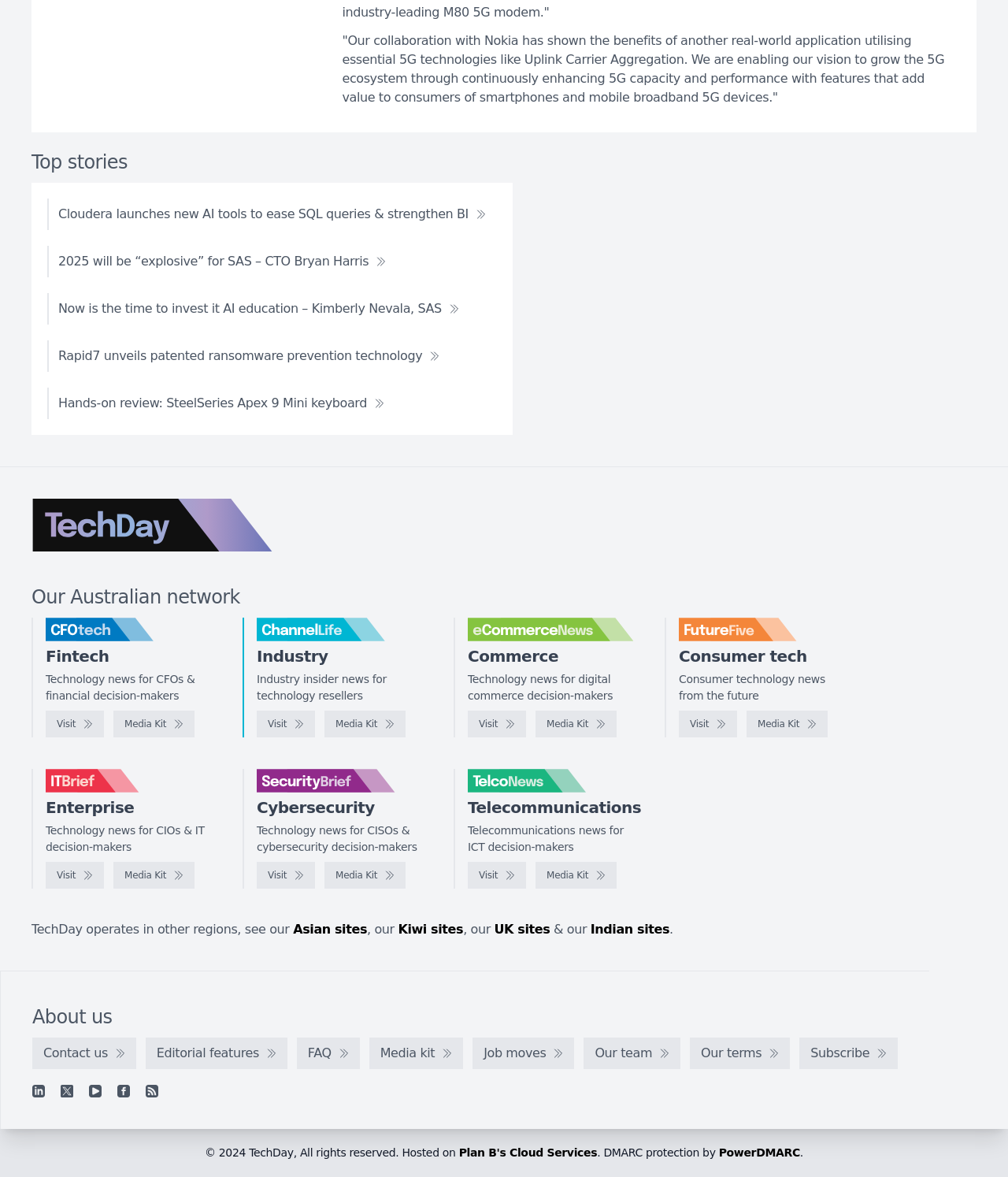How many logos are displayed on the webpage?
Could you answer the question in a detailed manner, providing as much information as possible?

There are six logos displayed on the webpage, including TechDay logo, CFOtech logo, ChannelLife logo, eCommerceNews logo, FutureFive logo, and IT Brief logo.